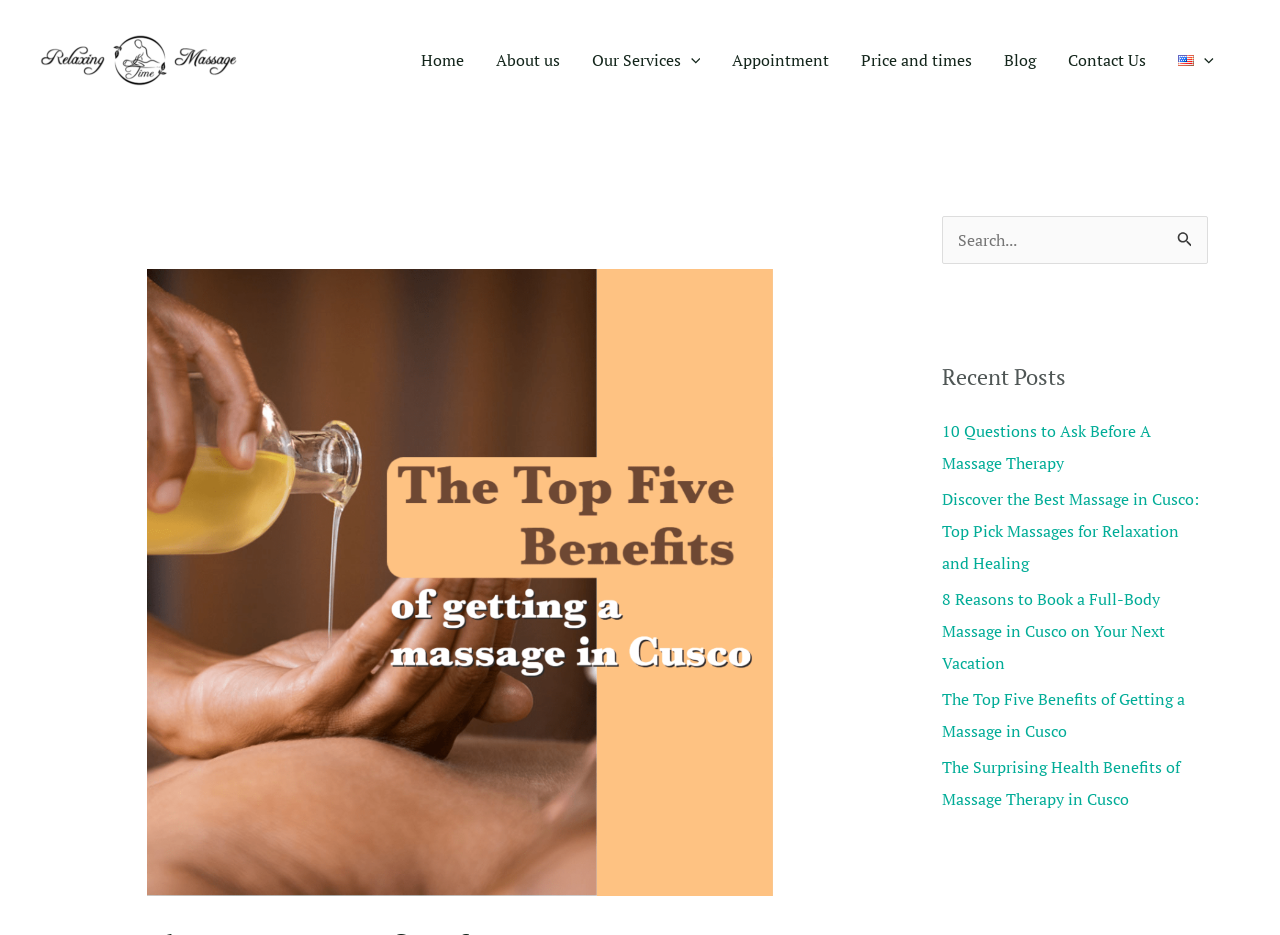Identify and provide the text of the main header on the webpage.

The Top Five Benefits of Getting a Massage in Cusco